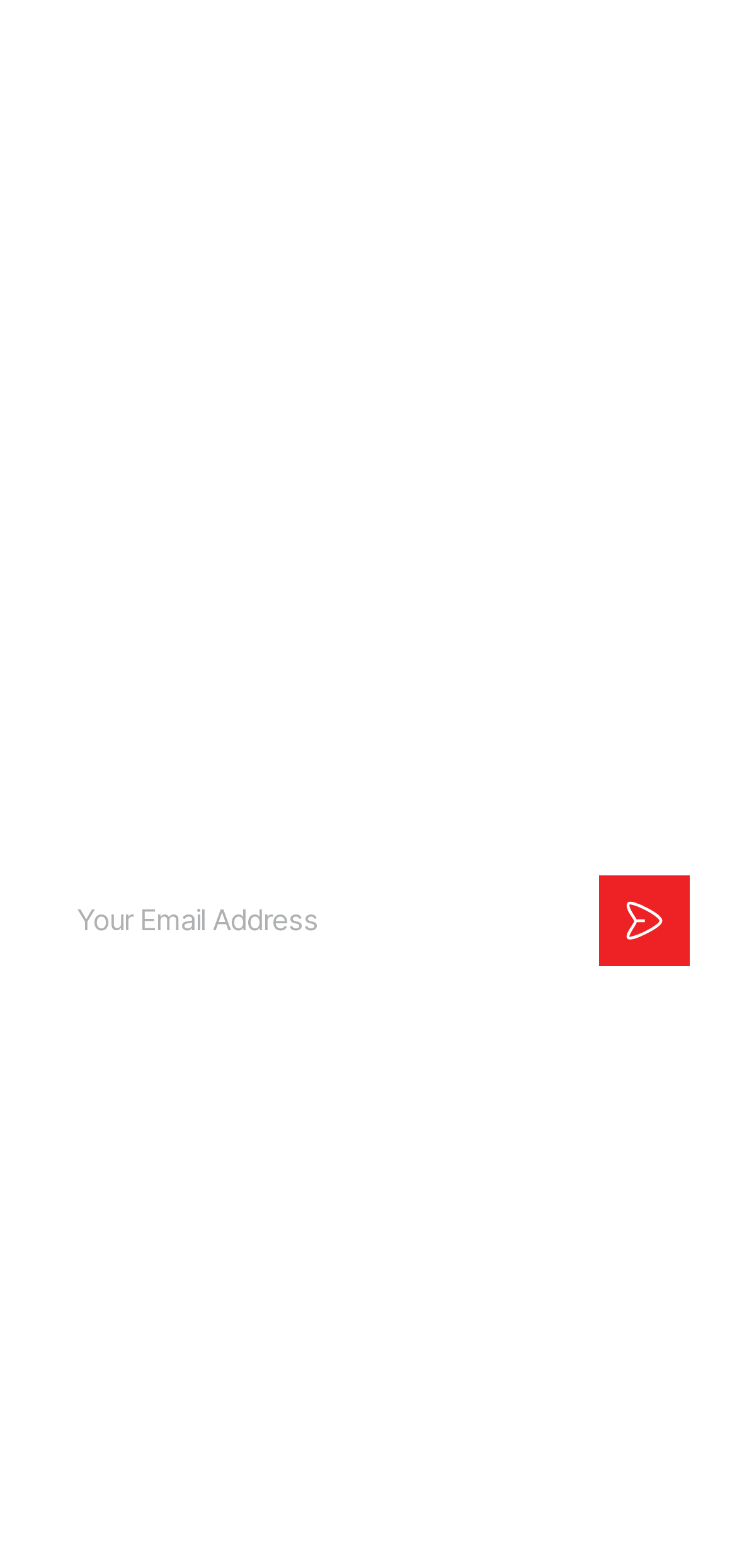Provide a one-word or brief phrase answer to the question:
What is the purpose of the 'Advertise' section?

To advertise on the website